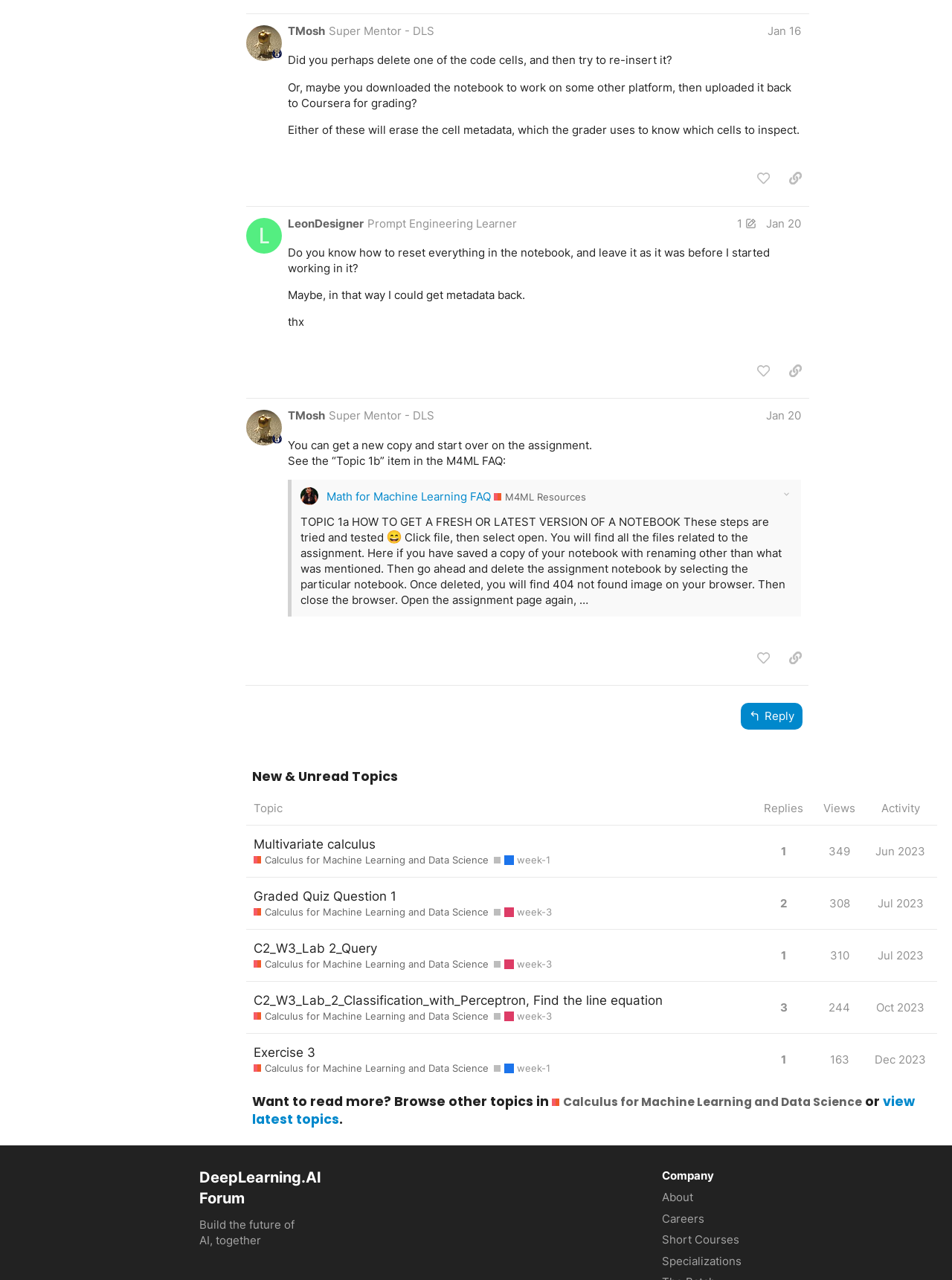What is the topic of the third post?
Craft a detailed and extensive response to the question.

I read the content of the third post and found that the topic is about resetting a notebook, as mentioned in the text 'Do you know how to reset everything in the notebook, and leave it as it was before I started working in it?'.